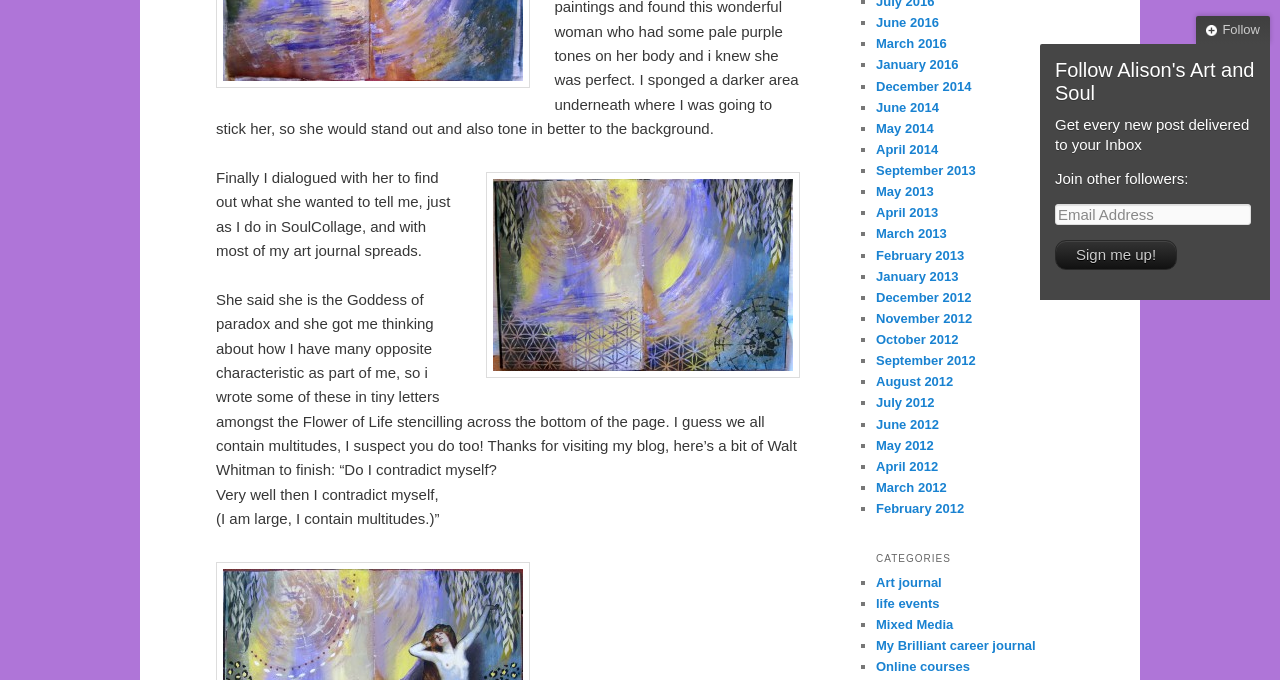Pinpoint the bounding box coordinates of the element you need to click to execute the following instruction: "Click the 'Sign me up!' button". The bounding box should be represented by four float numbers between 0 and 1, in the format [left, top, right, bottom].

[0.824, 0.352, 0.92, 0.397]